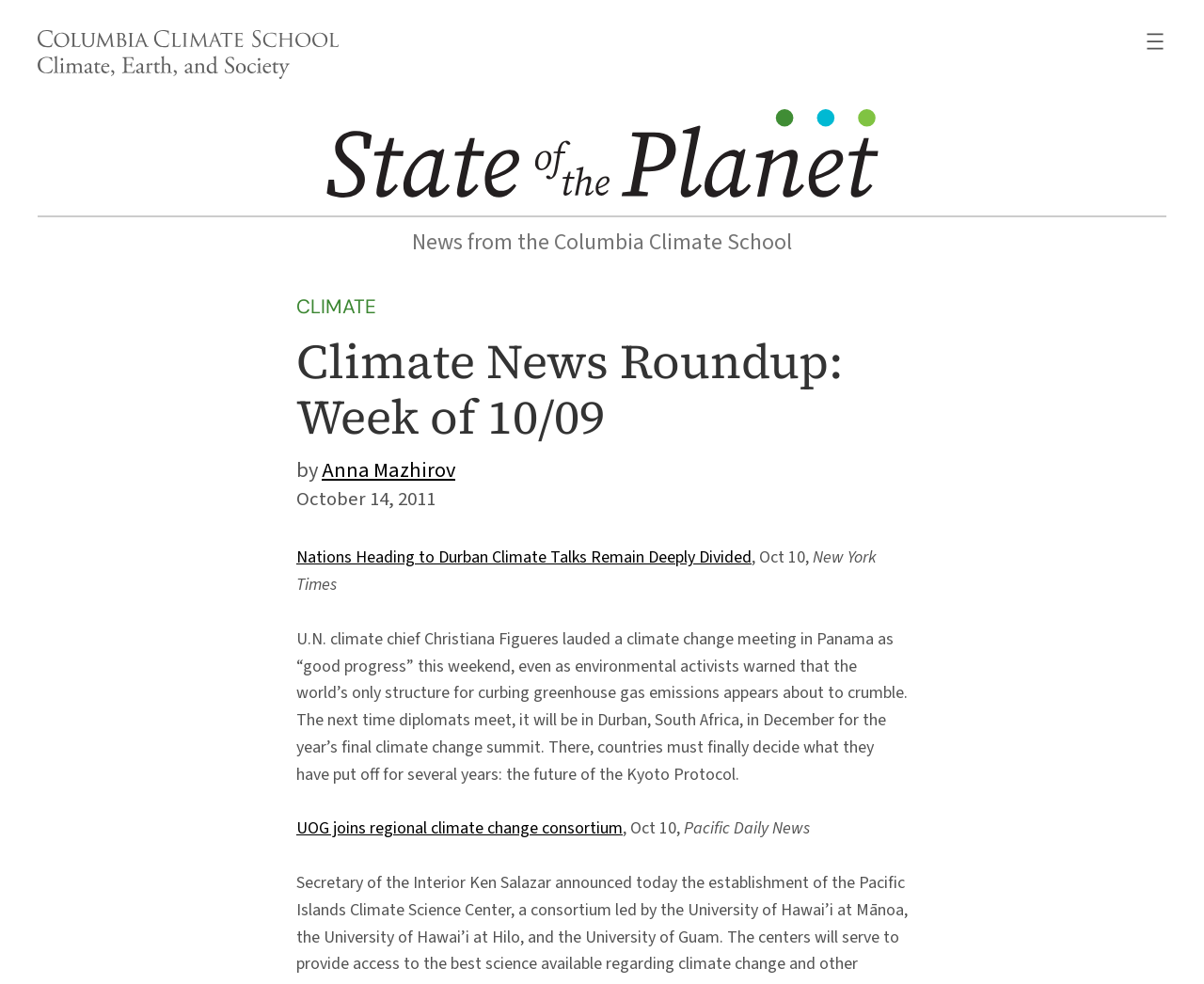Based on the description "aria-label="Open menu"", find the bounding box of the specified UI element.

[0.95, 0.031, 0.969, 0.054]